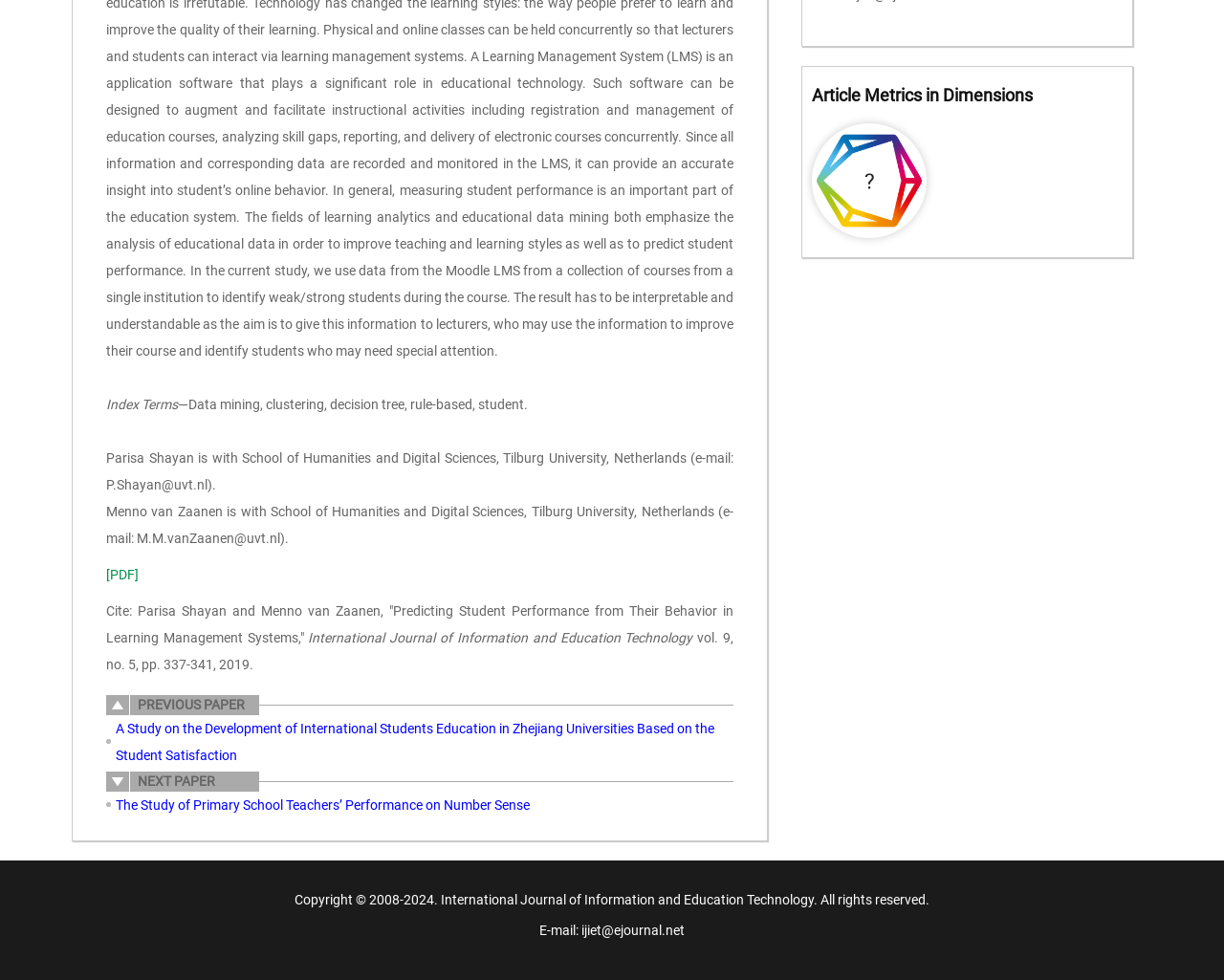Please provide the bounding box coordinates for the UI element as described: "[PDF]". The coordinates must be four floats between 0 and 1, represented as [left, top, right, bottom].

[0.087, 0.579, 0.113, 0.594]